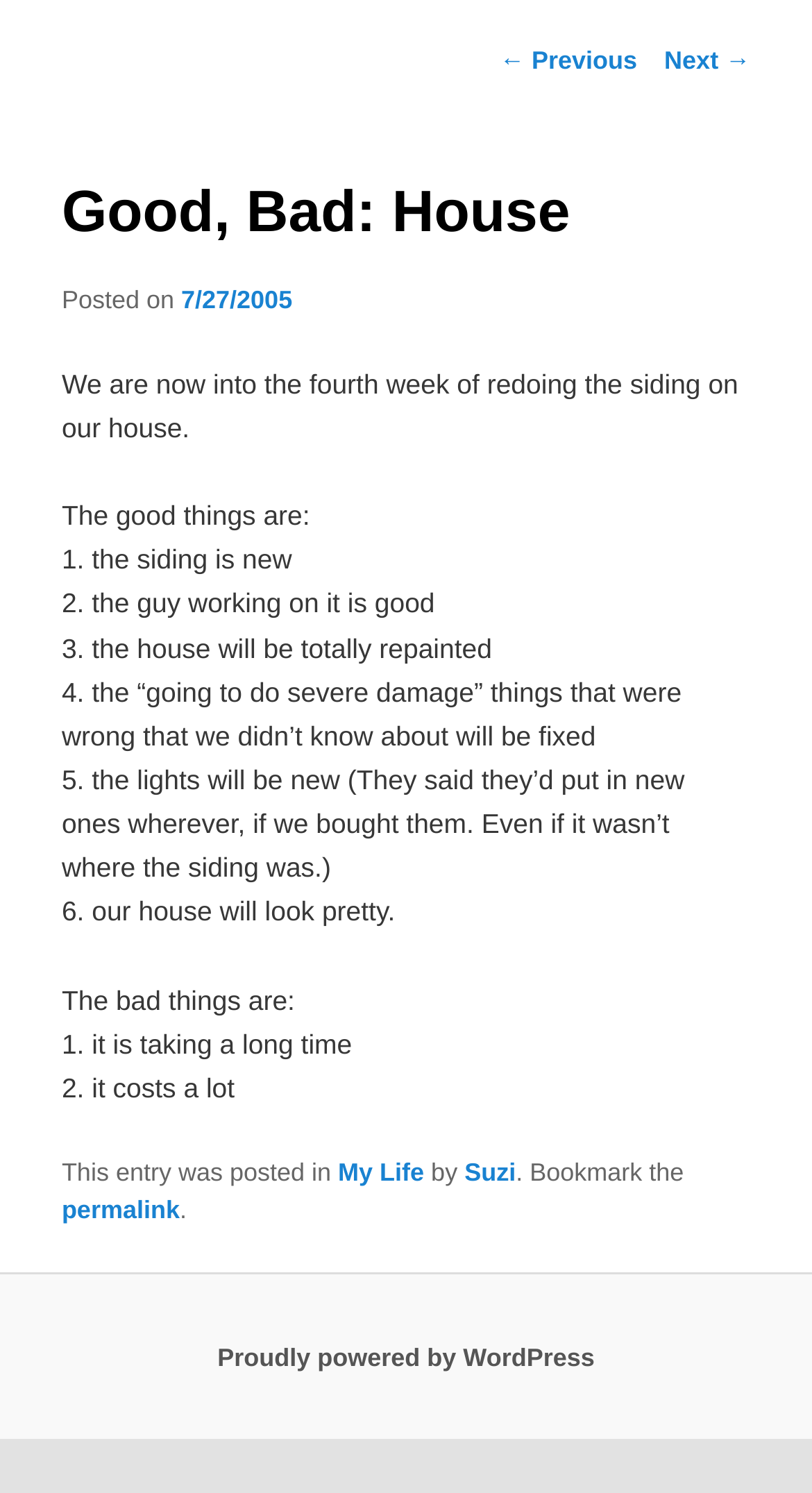Given the element description Suzi, predict the bounding box coordinates for the UI element in the webpage screenshot. The format should be (top-left x, top-left y, bottom-right x, bottom-right y), and the values should be between 0 and 1.

[0.572, 0.776, 0.635, 0.795]